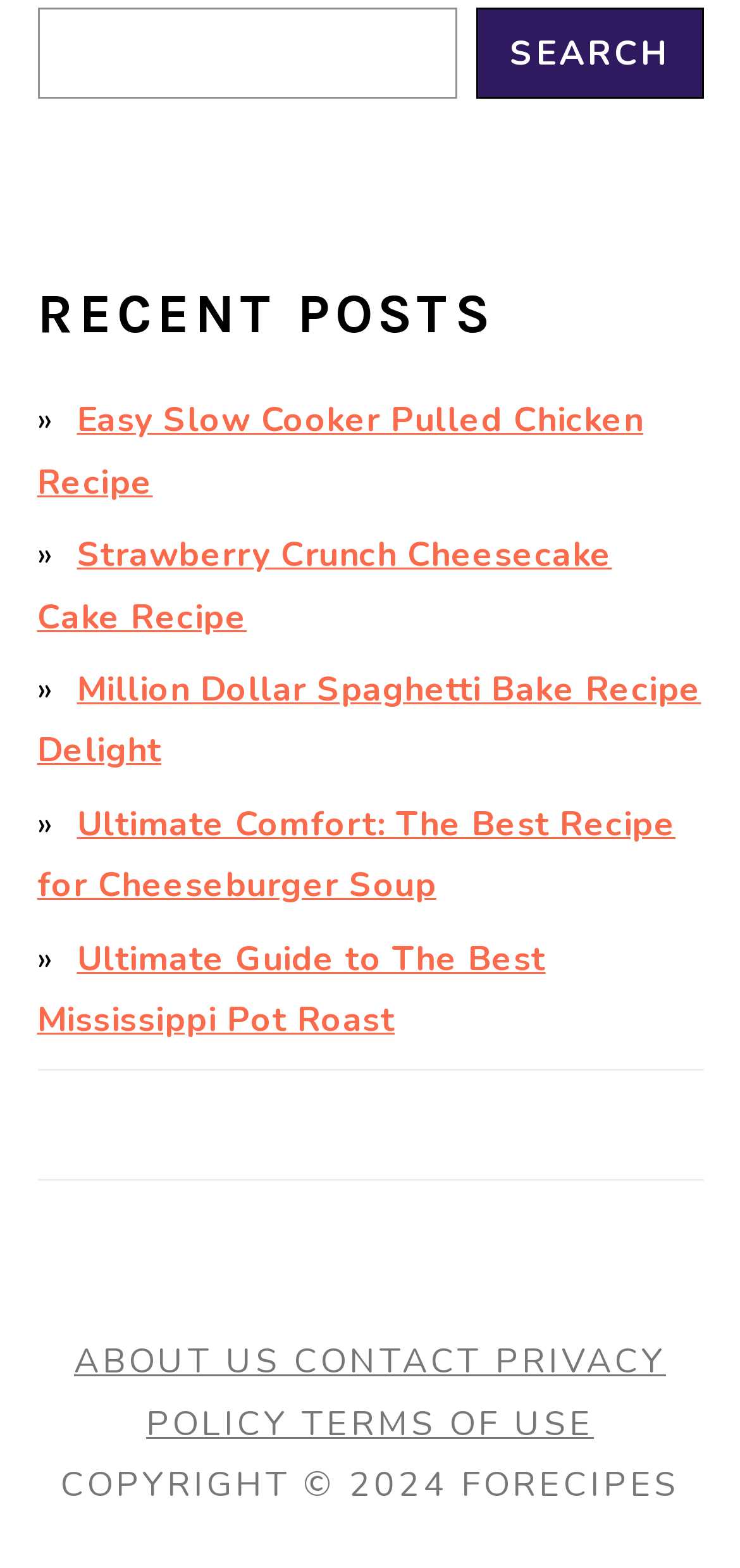Please give a succinct answer using a single word or phrase:
How many navigation links are at the bottom?

4